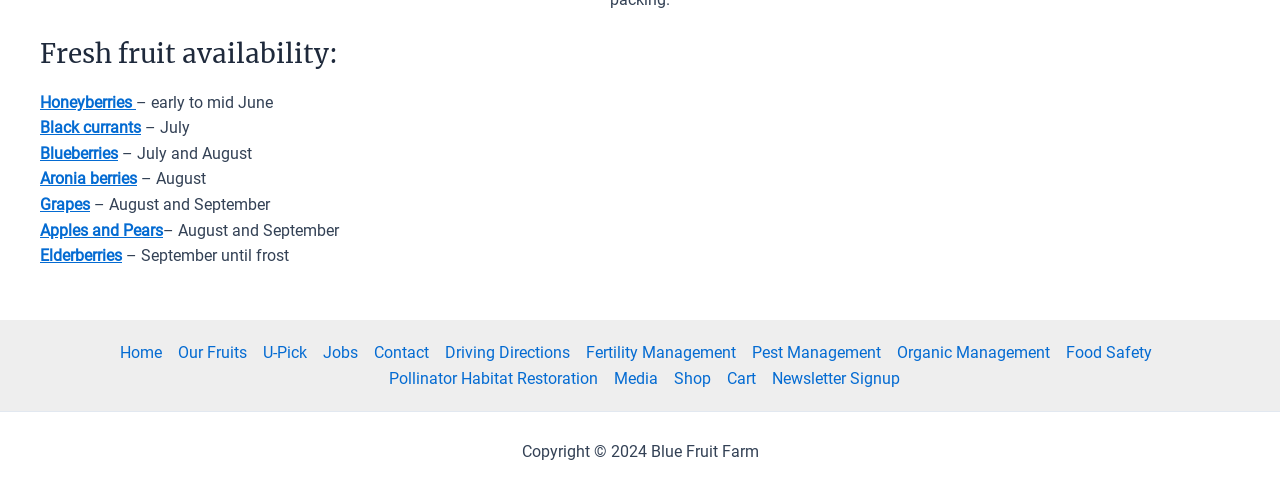Please indicate the bounding box coordinates of the element's region to be clicked to achieve the instruction: "Go to U-Pick". Provide the coordinates as four float numbers between 0 and 1, i.e., [left, top, right, bottom].

[0.199, 0.693, 0.246, 0.745]